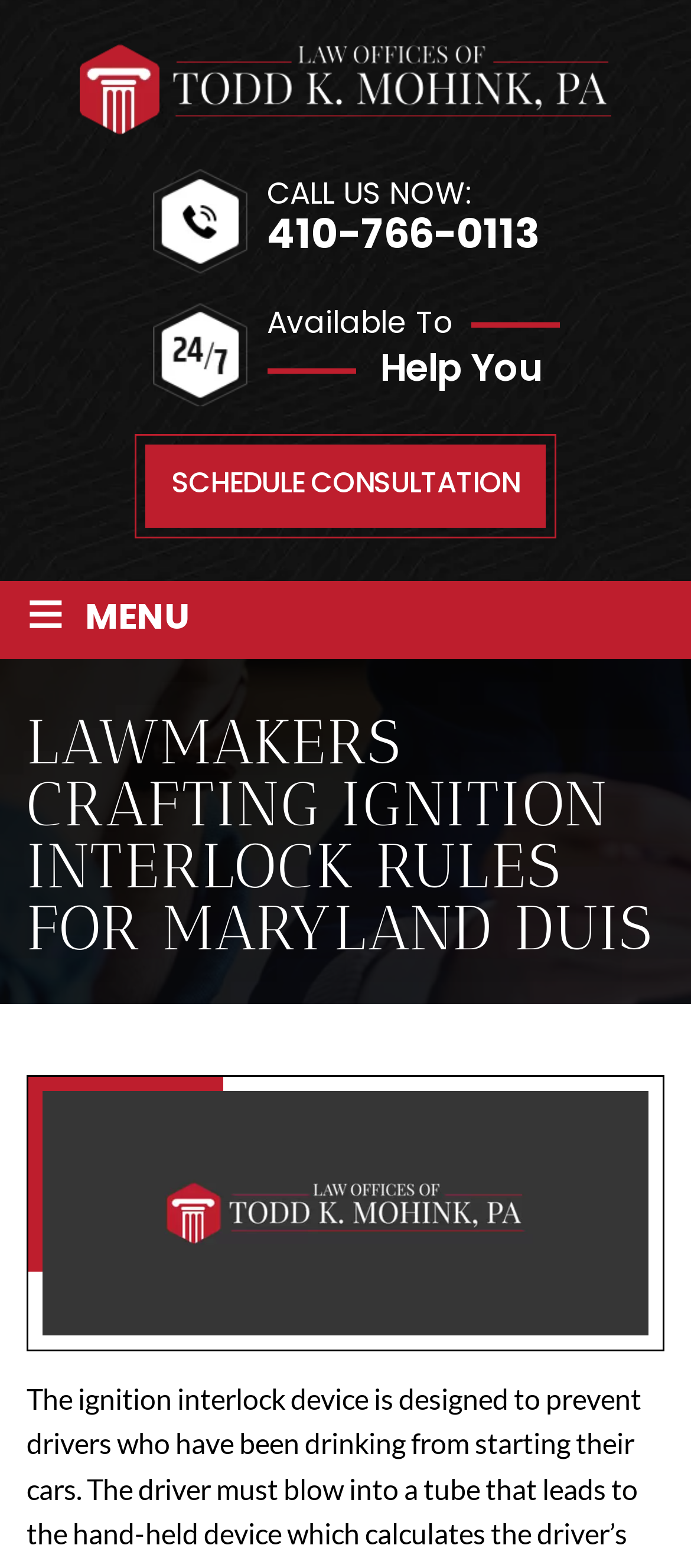Determine the main heading text of the webpage.

LAWMAKERS CRAFTING IGNITION INTERLOCK RULES FOR MARYLAND DUIS